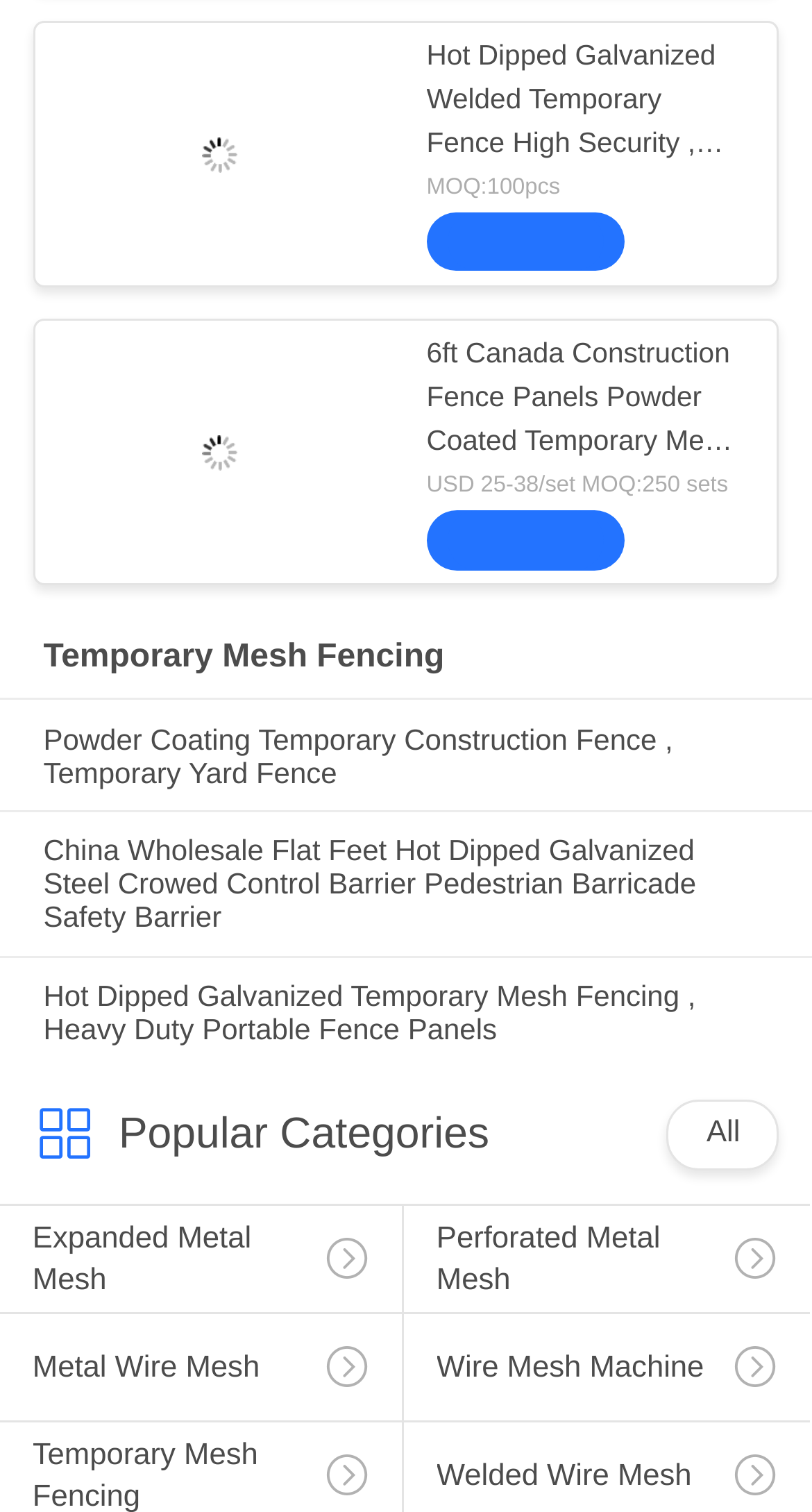Answer the question with a brief word or phrase:
What is the product shown in the top image?

Temporary Fence